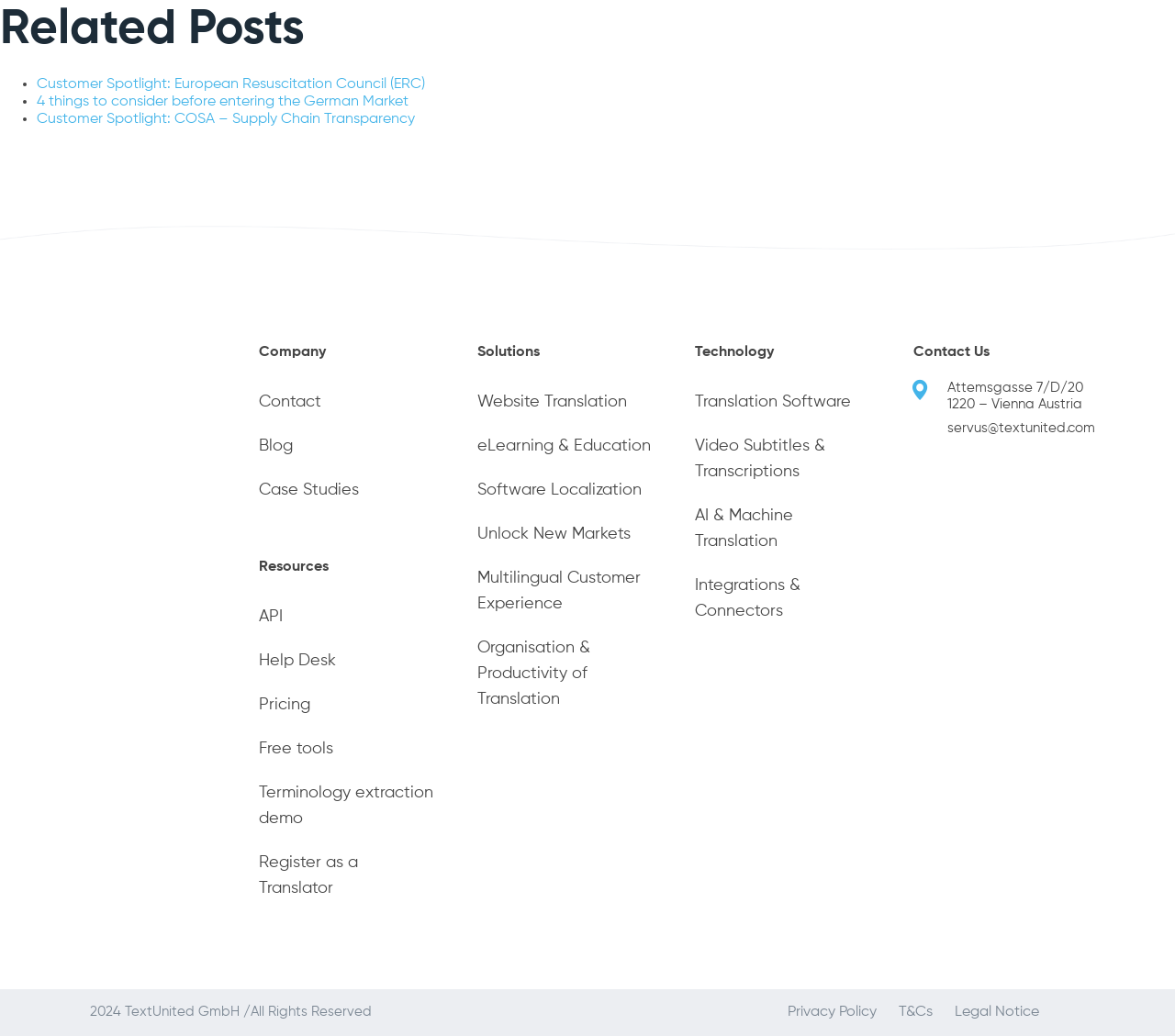Locate the bounding box coordinates of the element that should be clicked to fulfill the instruction: "Visit the Blog page".

[0.22, 0.422, 0.249, 0.438]